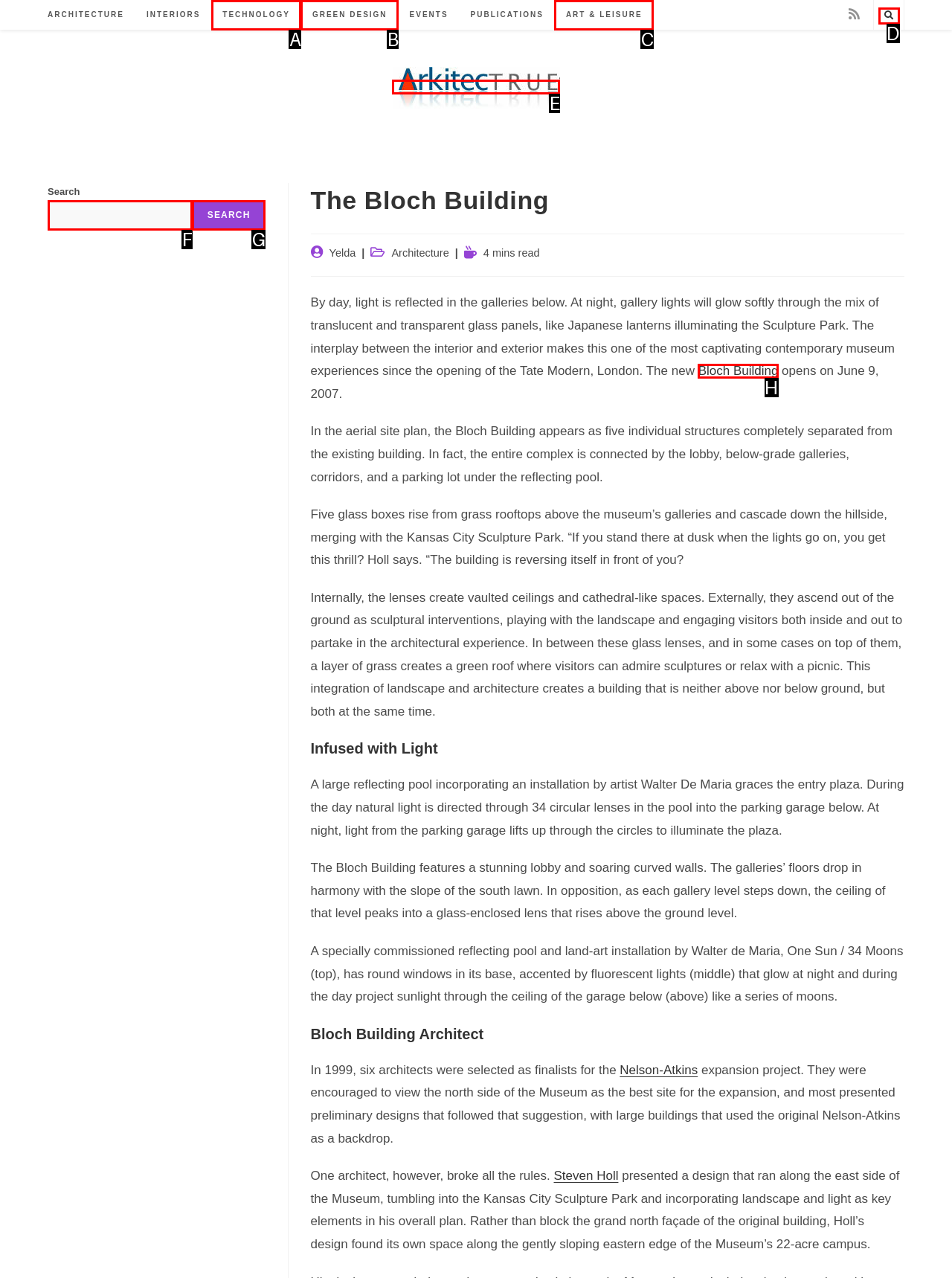Identify the matching UI element based on the description: Green Design
Reply with the letter from the available choices.

B